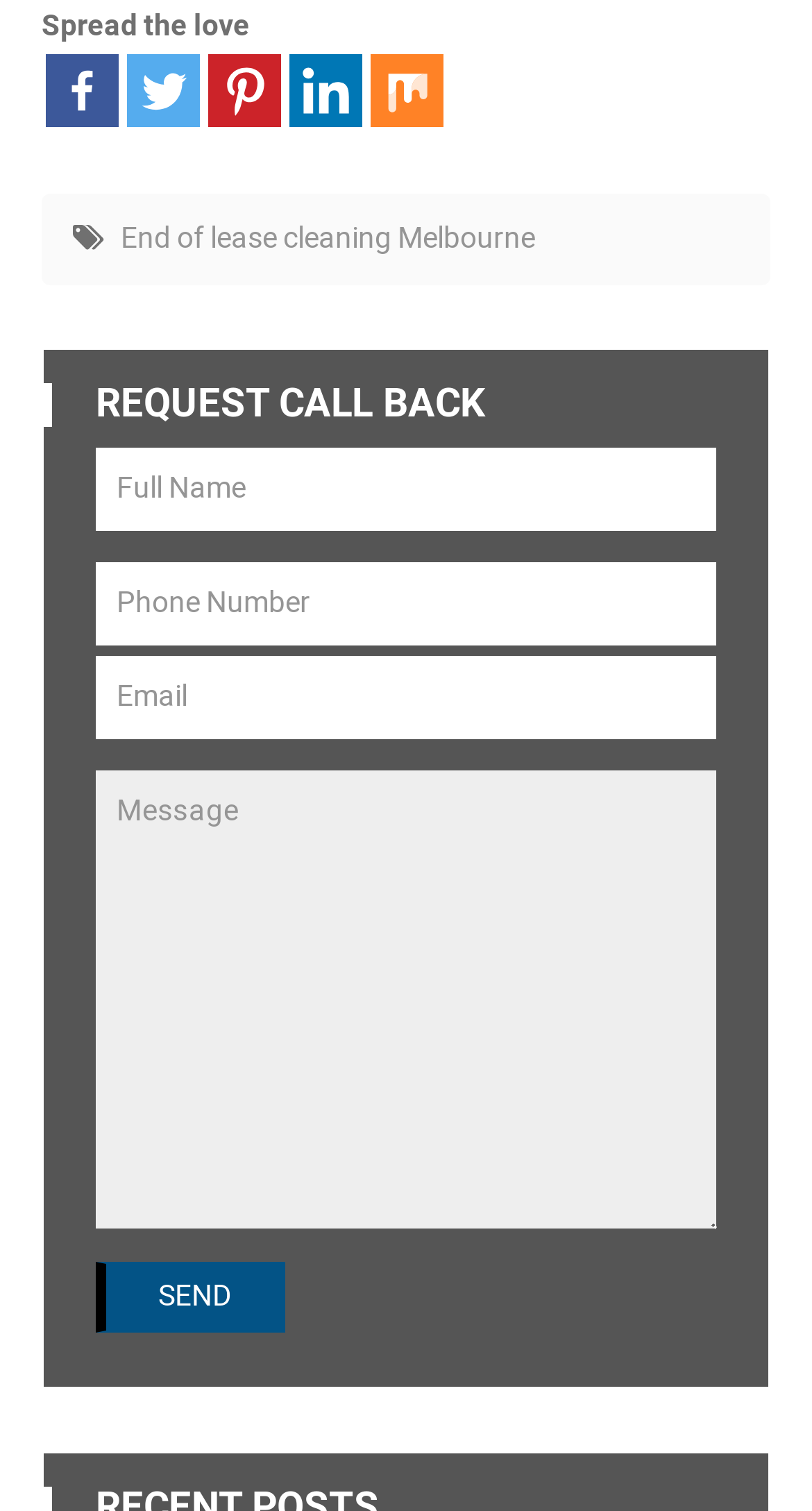Provide a brief response to the question below using a single word or phrase: 
What social media platforms are available for sharing?

Facebook, Twitter, Pinterest, Linkedin, Mix